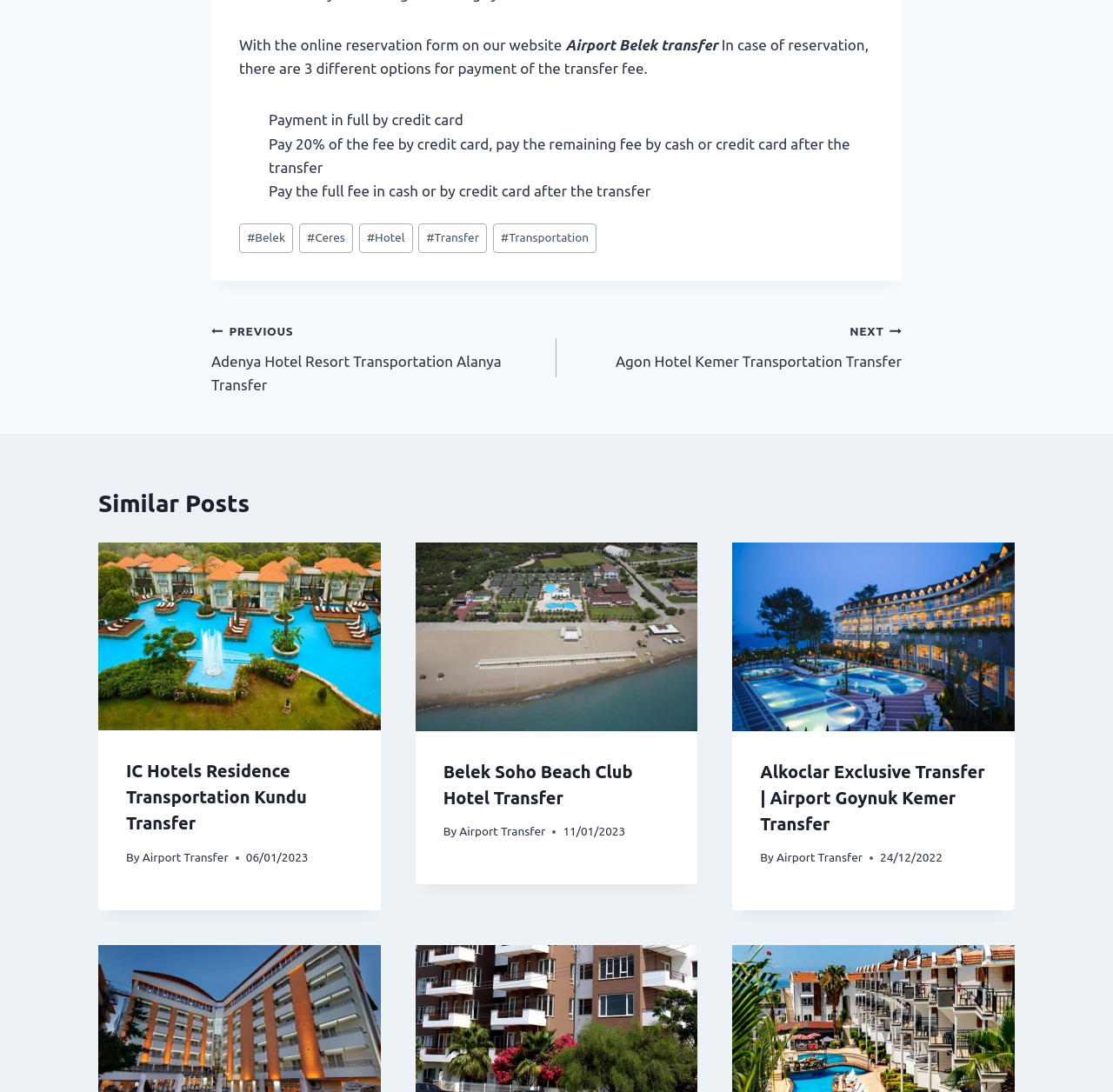Identify the bounding box coordinates for the element you need to click to achieve the following task: "Click on the 'PREVIOUS Adenya Hotel Resort Transportation Alanya Transfer' link". The coordinates must be four float values ranging from 0 to 1, formatted as [left, top, right, bottom].

[0.19, 0.291, 0.5, 0.363]